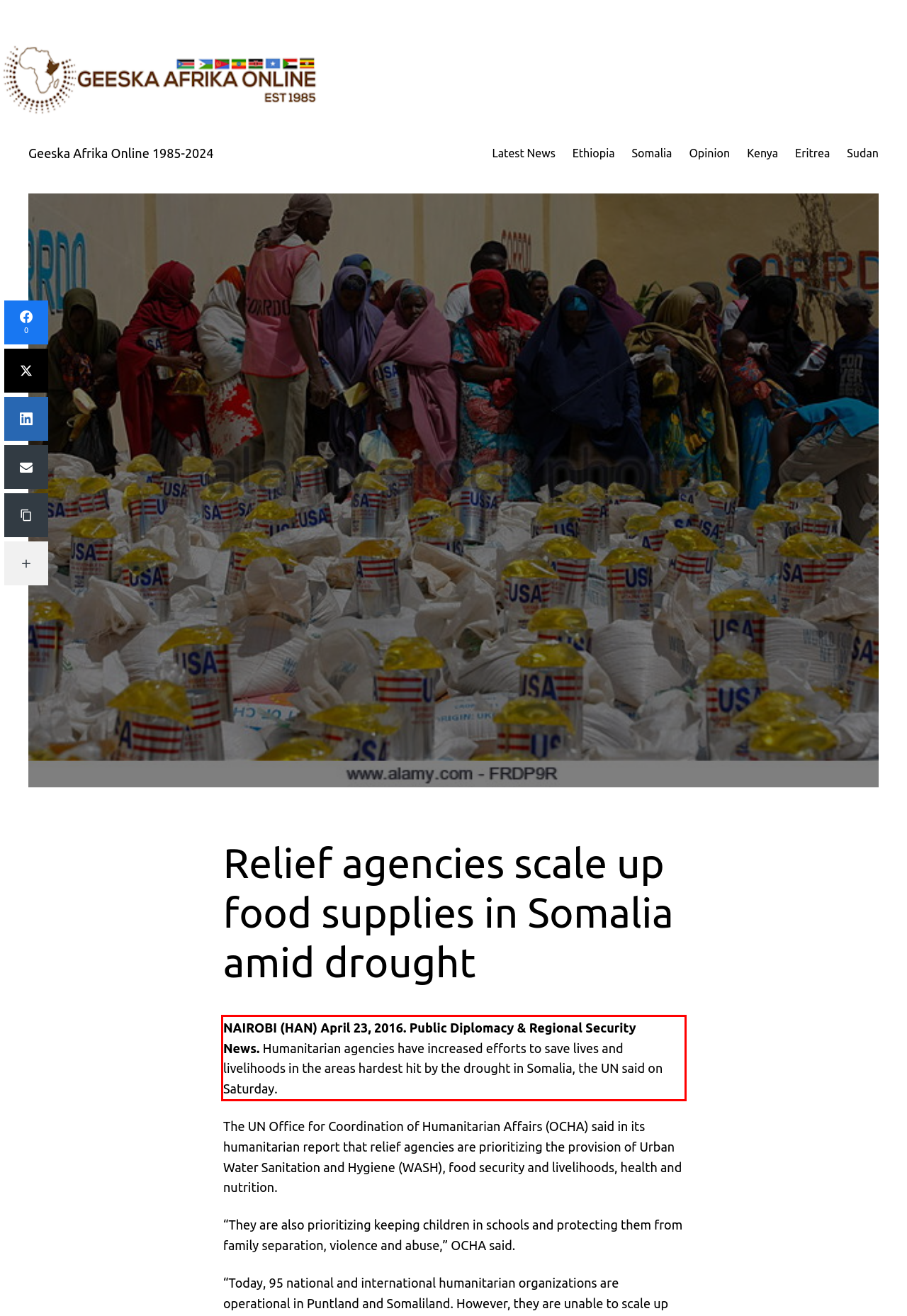View the screenshot of the webpage and identify the UI element surrounded by a red bounding box. Extract the text contained within this red bounding box.

NAIROBI (HAN) April 23, 2016. Public Diplomacy & Regional Security News. Humanitarian agencies have increased efforts to save lives and livelihoods in the areas hardest hit by the drought in Somalia, the UN said on Saturday.